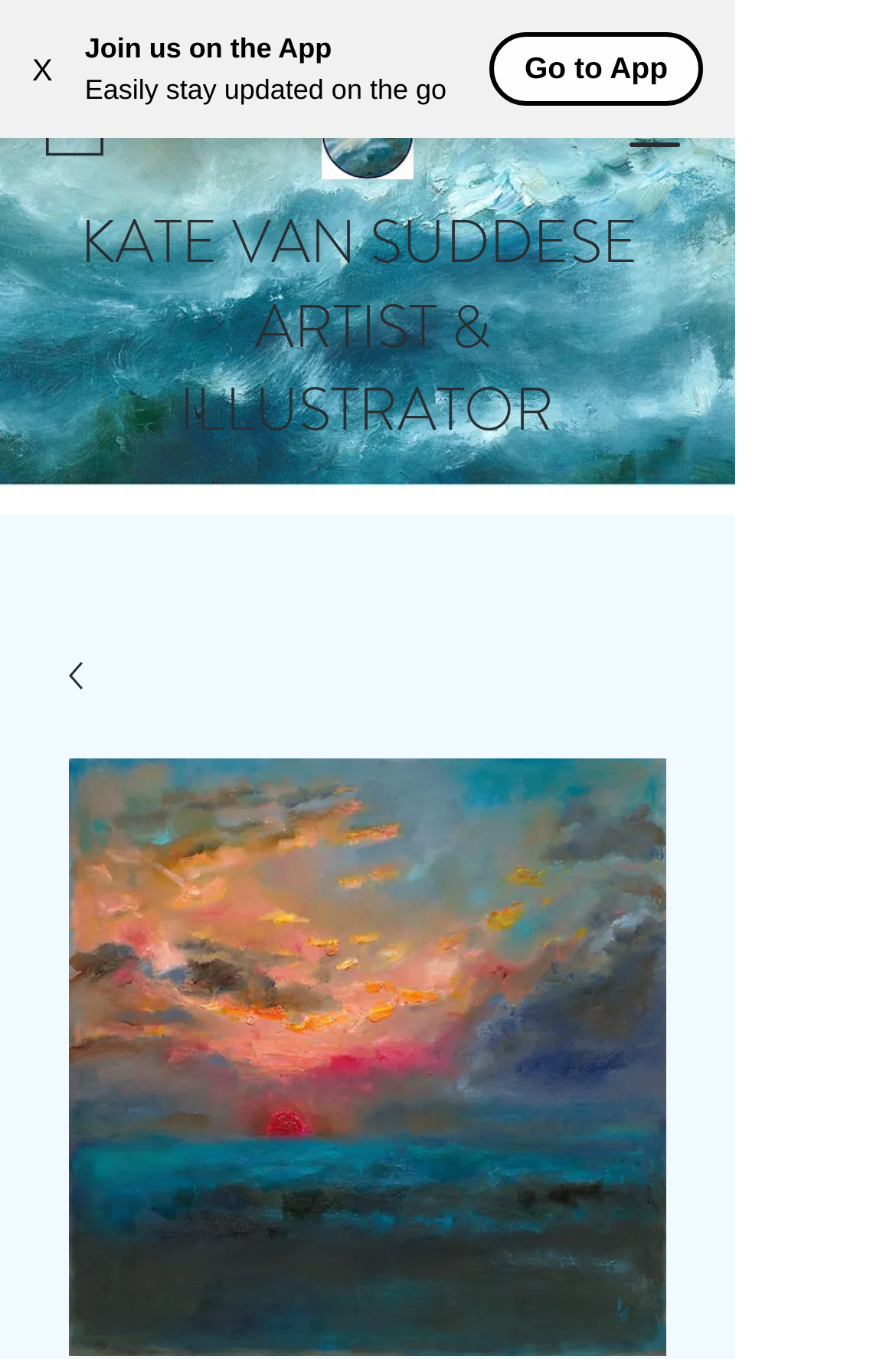What is the purpose of the 'Open navigation menu' button?
Please provide a comprehensive answer based on the contents of the image.

The 'Open navigation menu' button has a hasPopup property set to dialog, indicating that its purpose is to open a dialog or navigation menu when clicked.